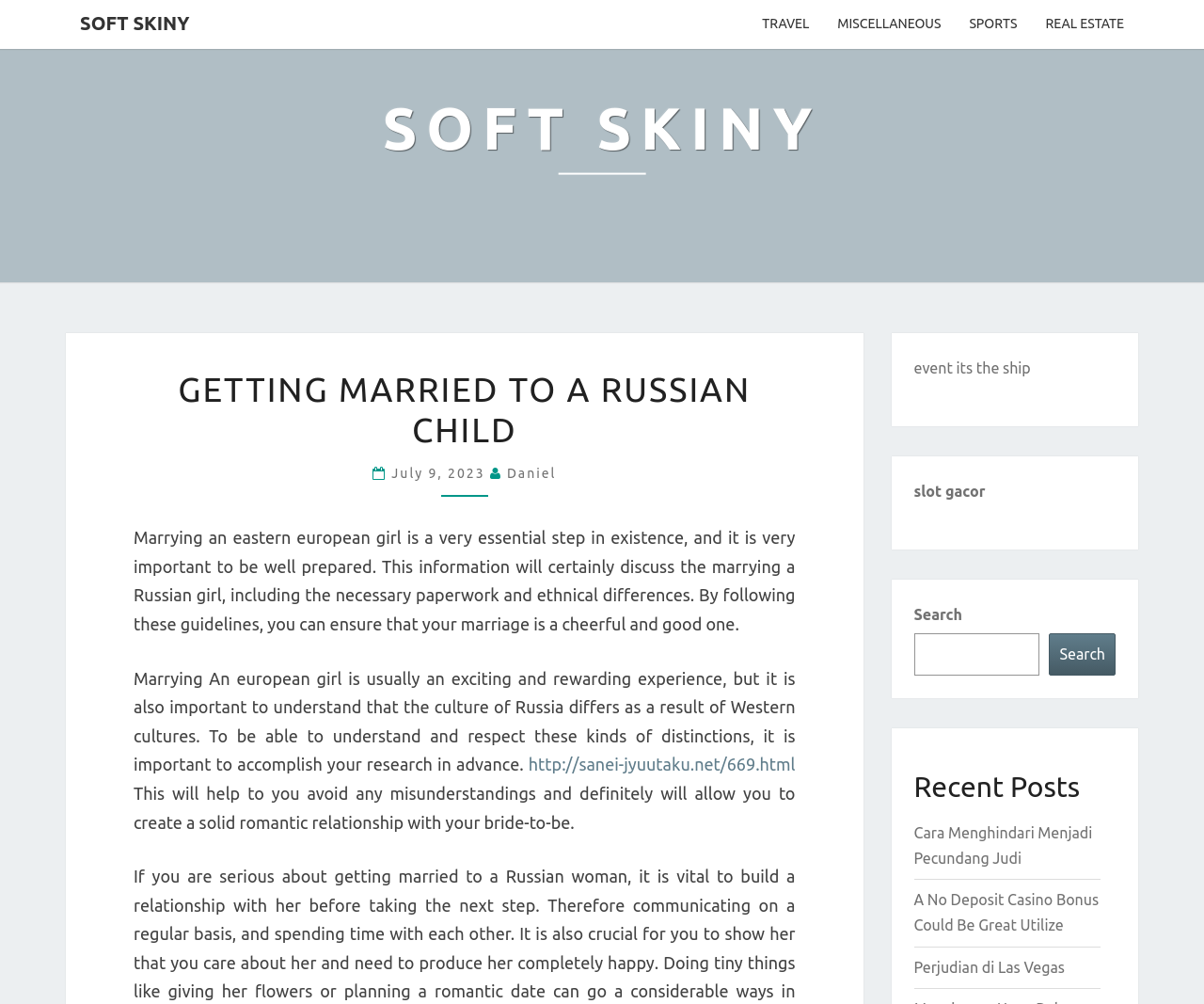Please find the bounding box coordinates for the clickable element needed to perform this instruction: "Click on the 'SOFT SKINY' link".

[0.055, 0.0, 0.169, 0.047]